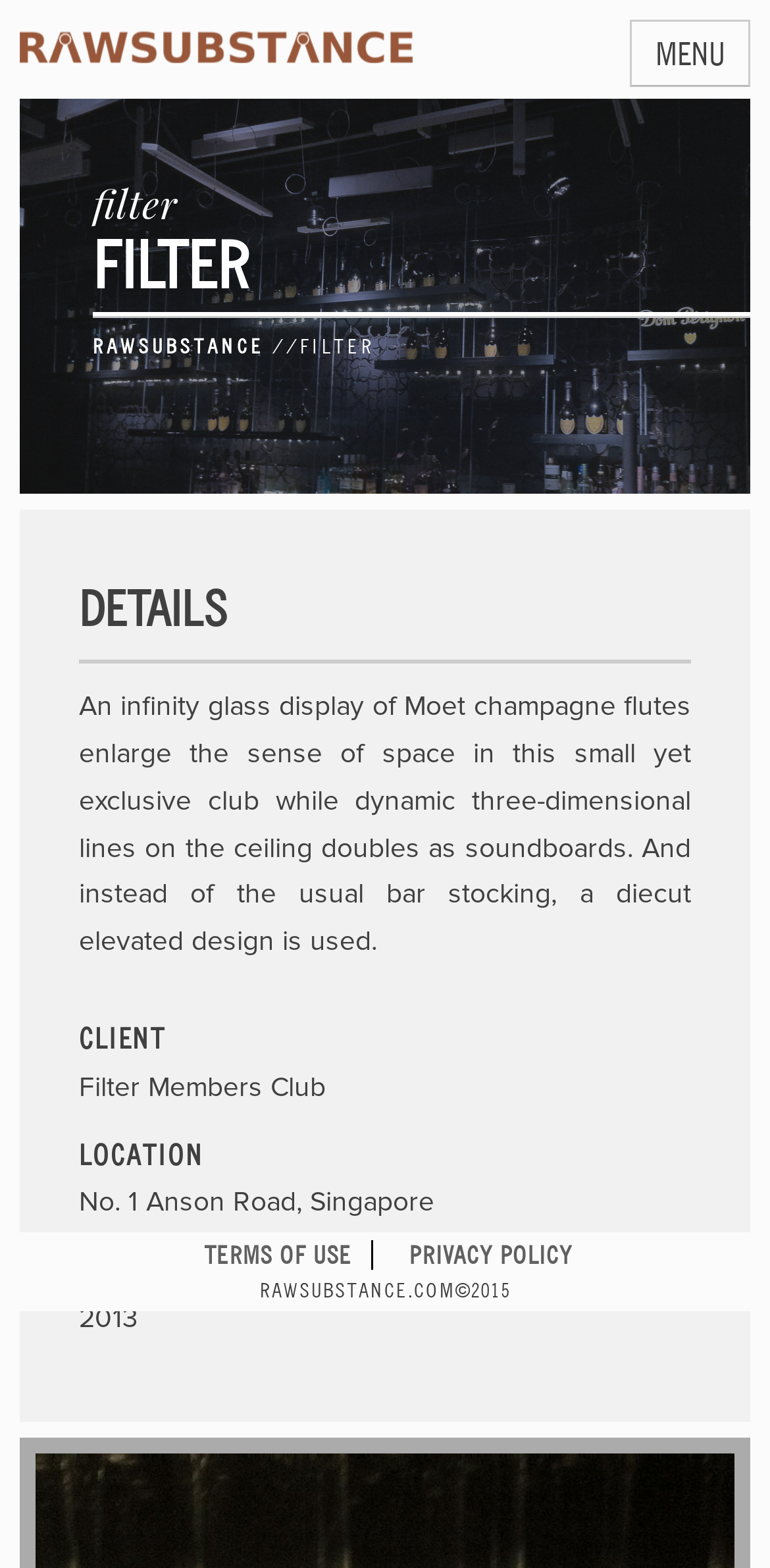Provide a brief response to the question below using one word or phrase:
What is the copyright information?

RAWSUBSTANCE.COM 2015